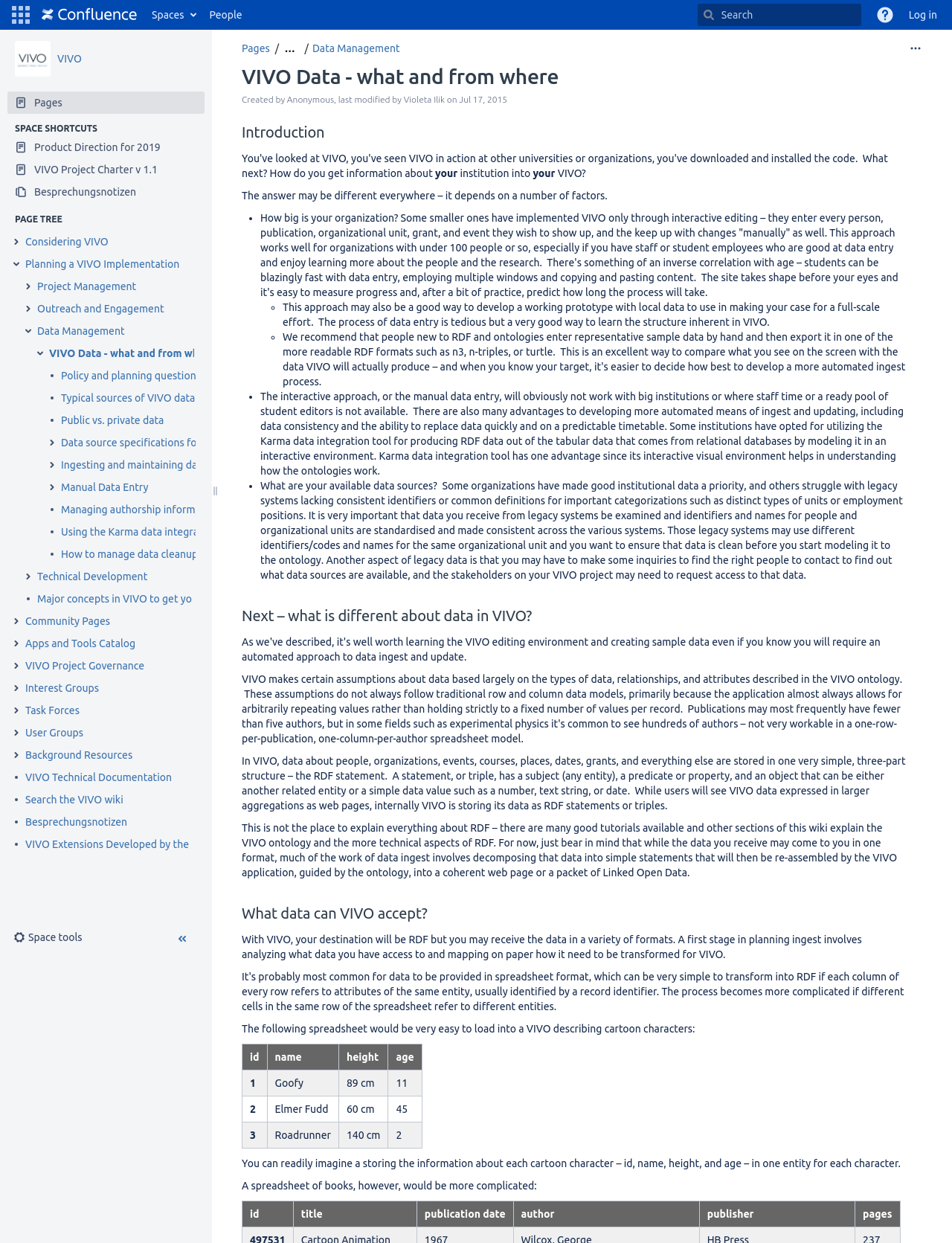Based on the provided description, "Typical sources of VIVO data", find the bounding box of the corresponding UI element in the screenshot.

[0.064, 0.314, 0.205, 0.326]